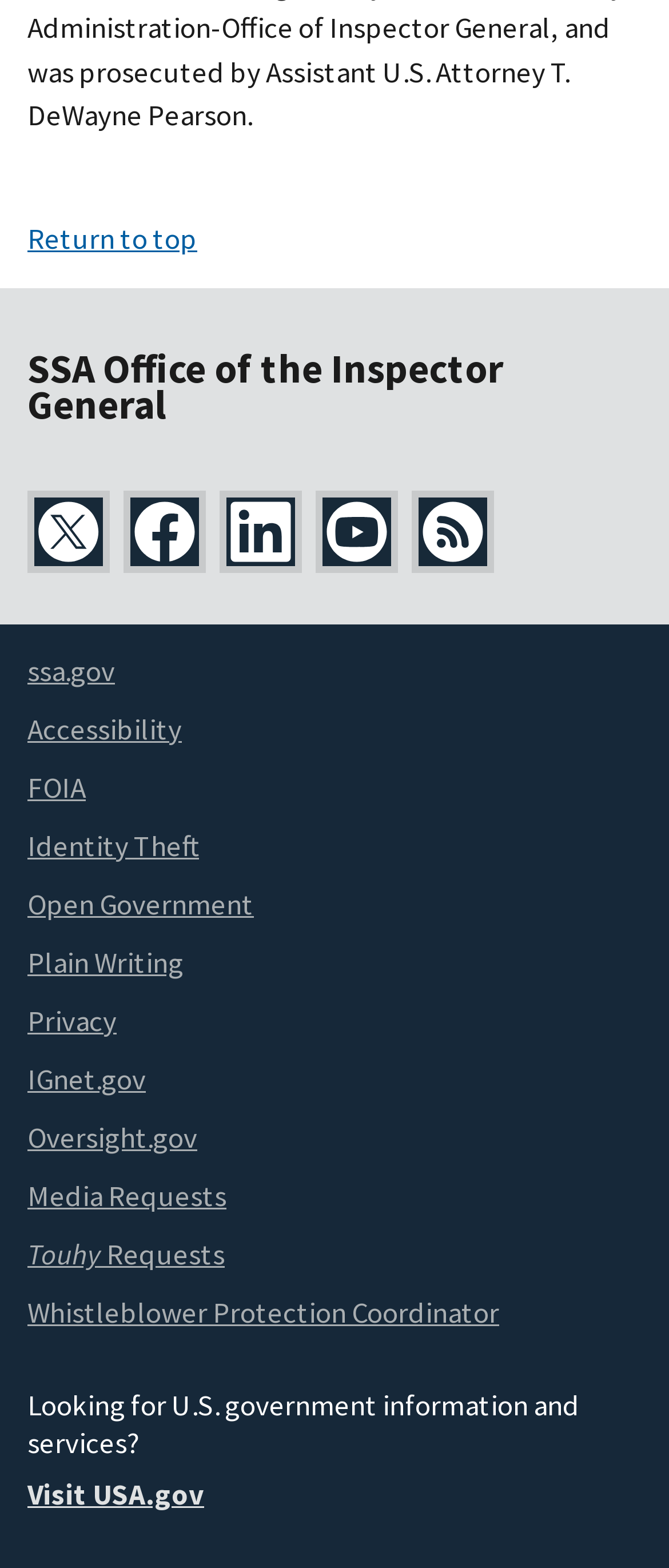Find the UI element described as: "Return to top" and predict its bounding box coordinates. Ensure the coordinates are four float numbers between 0 and 1, [left, top, right, bottom].

[0.041, 0.14, 0.295, 0.164]